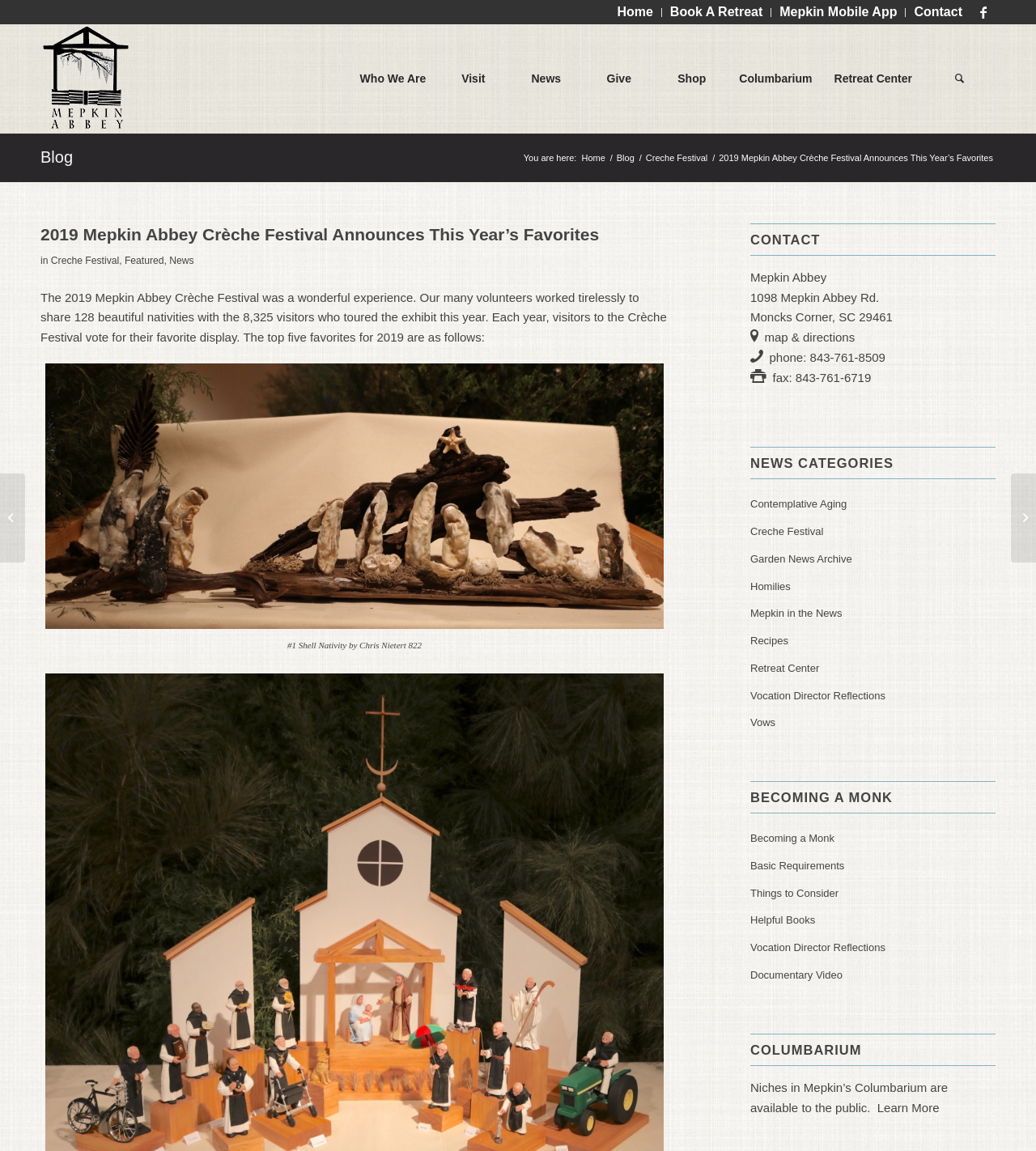Please reply to the following question using a single word or phrase: 
What is the name of the abbey?

Mepkin Abbey